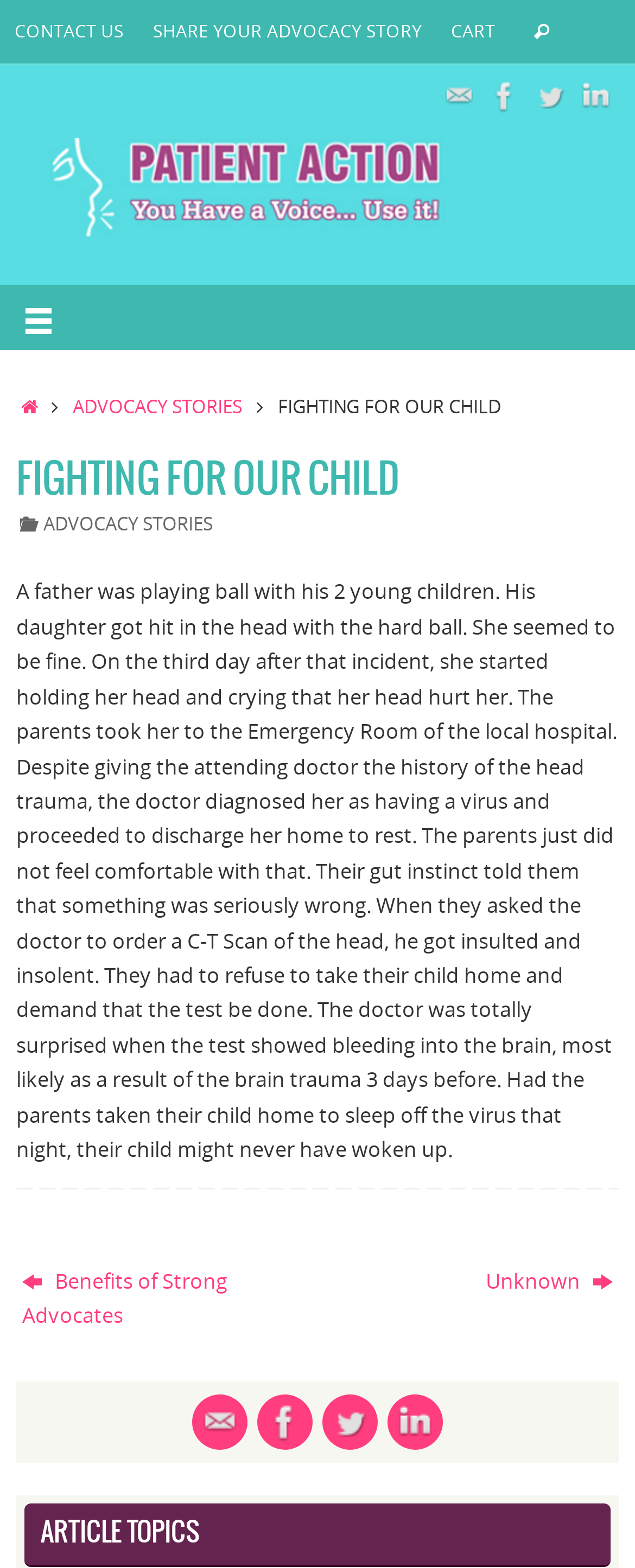Determine the coordinates of the bounding box that should be clicked to complete the instruction: "Learn more about the 'Automatic Sliding Door System'". The coordinates should be represented by four float numbers between 0 and 1: [left, top, right, bottom].

None